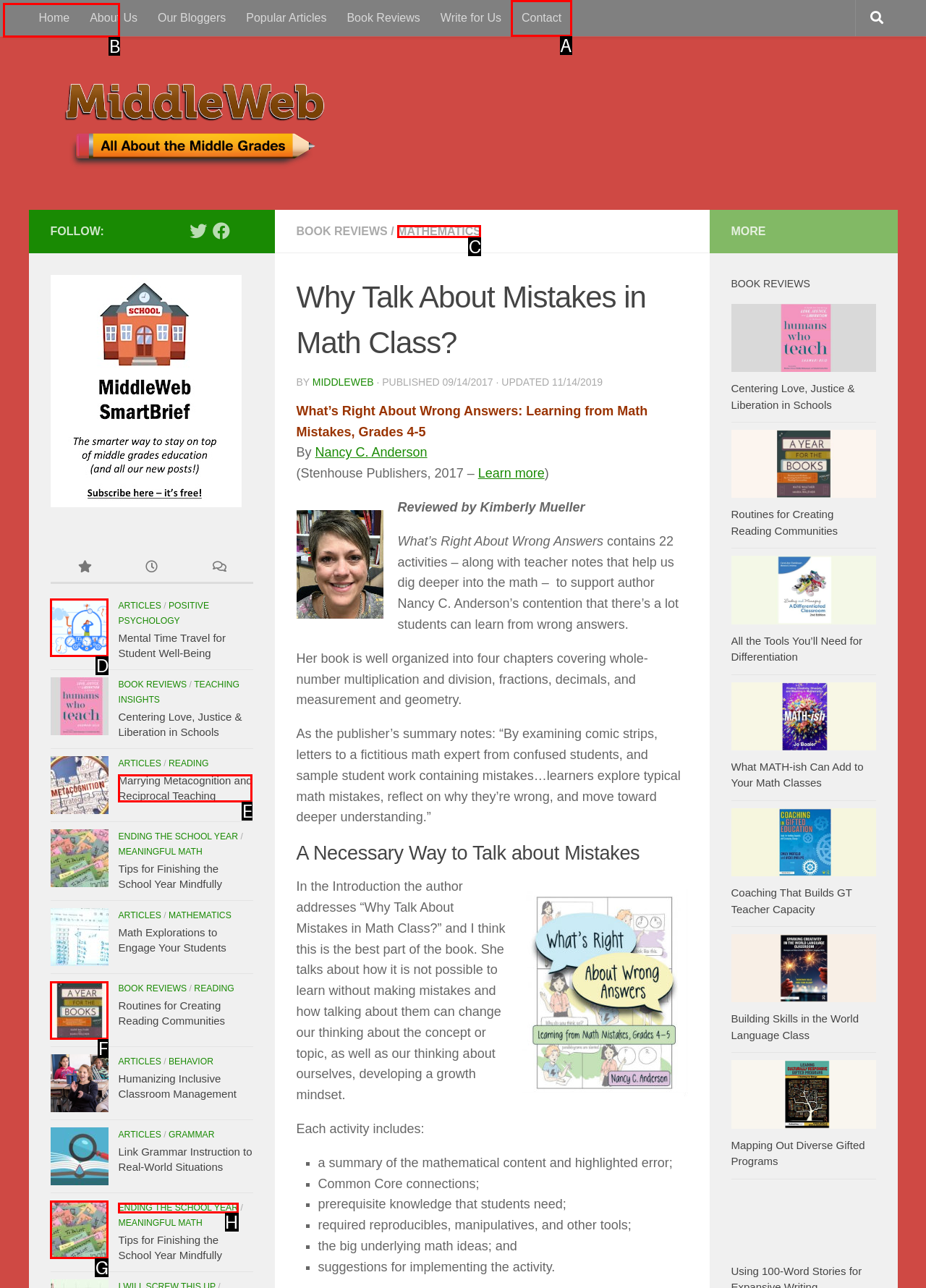Please select the letter of the HTML element that fits the description: Marrying Metacognition and Reciprocal Teaching. Answer with the option's letter directly.

E